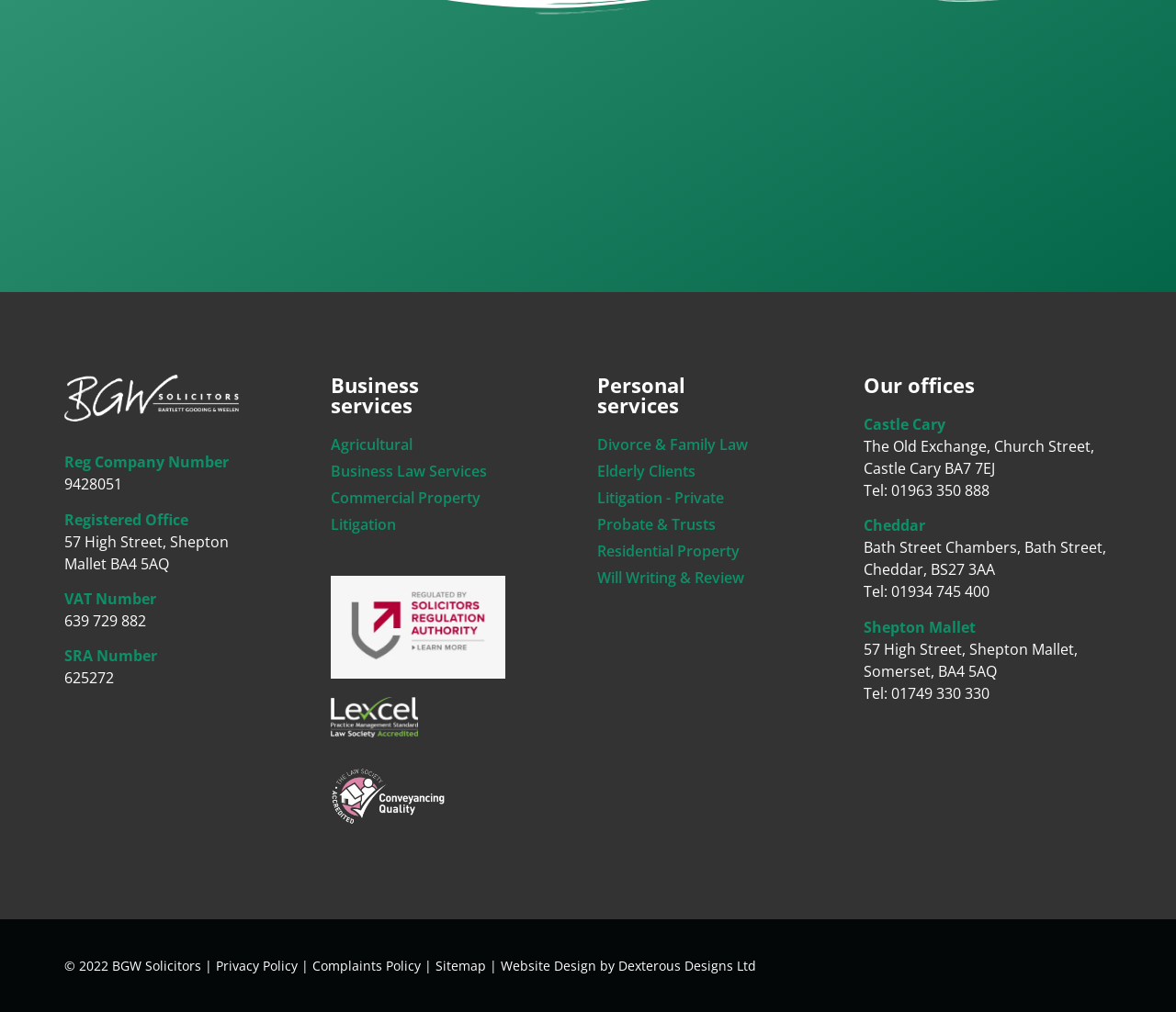Locate the bounding box coordinates of the clickable element to fulfill the following instruction: "Click on HOME". Provide the coordinates as four float numbers between 0 and 1 in the format [left, top, right, bottom].

None